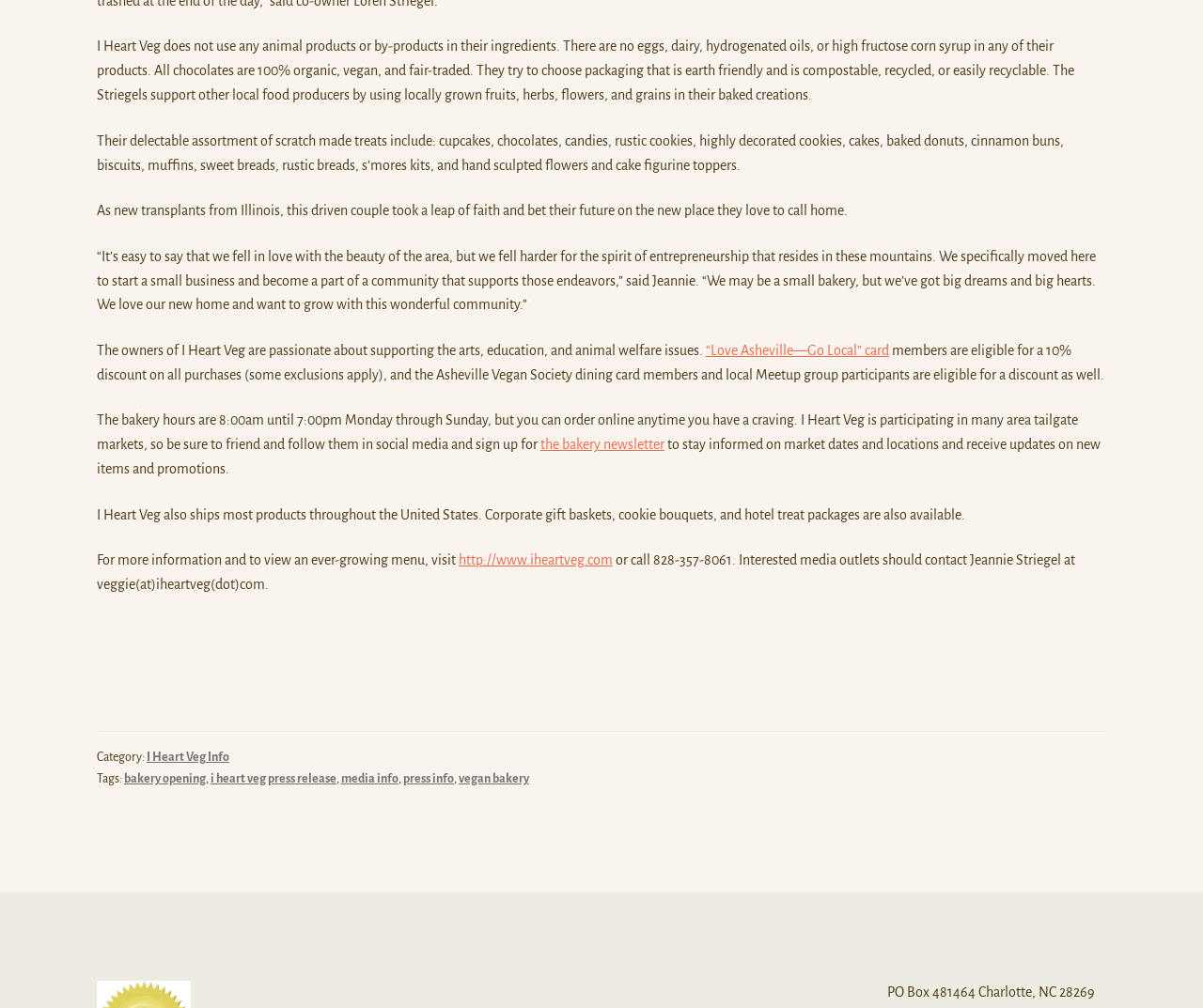Pinpoint the bounding box coordinates for the area that should be clicked to perform the following instruction: "check impressum".

None